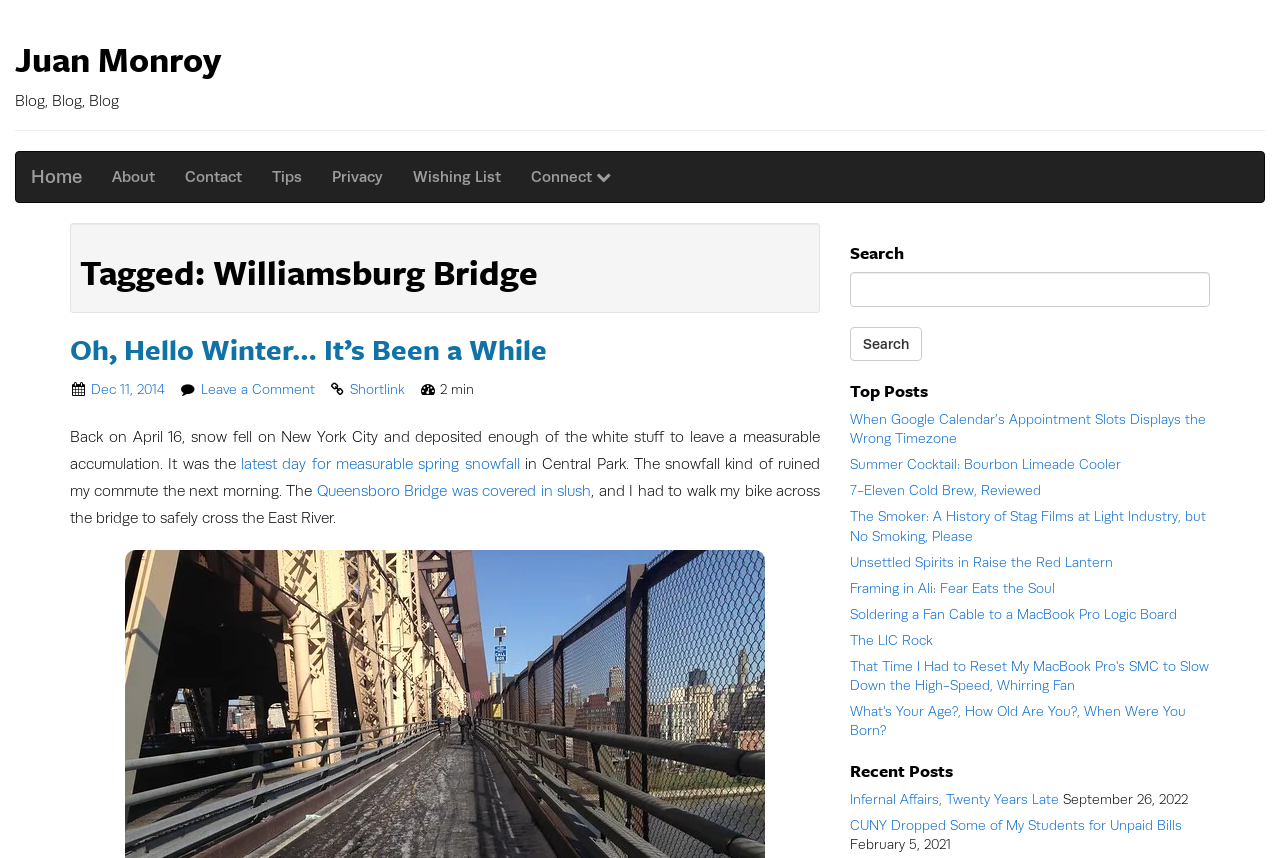Create a detailed summary of the webpage's content and design.

This webpage is a blog titled "Williamsburg Bridge – Juan Monroy". At the top, there is a heading with the author's name, "Juan Monroy", which is also a link. Below it, there is a static text "Blog, Blog, Blog". 

To the right of the author's name, there is a row of links, including "Home", "About", "Contact", "Tips", "Privacy", "Wishing List", and "Connect". 

Below the links, there is a header section with a heading "Tagged: Williamsburg Bridge". Underneath, there is a blog post titled "Oh, Hello Winter… It’s Been a While" with a link to the post, a time stamp "Dec 11, 2014", and options to "Leave a Comment" or view the "Shortlink". The post has a brief summary, mentioning snowfall in New York City and the author's commute experience.

On the right side of the page, there is a search bar with a heading "Search" and a button to submit the search query. Below the search bar, there are two sections: "Top Posts" and "Recent Posts". The "Top Posts" section lists several links to popular blog posts, including "When Google Calendar’s Appointment Slots Displays the Wrong Timezone", "Summer Cocktail: Bourbon Limeade Cooler", and others. The "Recent Posts" section lists more recent blog posts, including "Infernal Affairs, Twenty Years Late" and "CUNY Dropped Some of My Students for Unpaid Bills", with their corresponding dates.